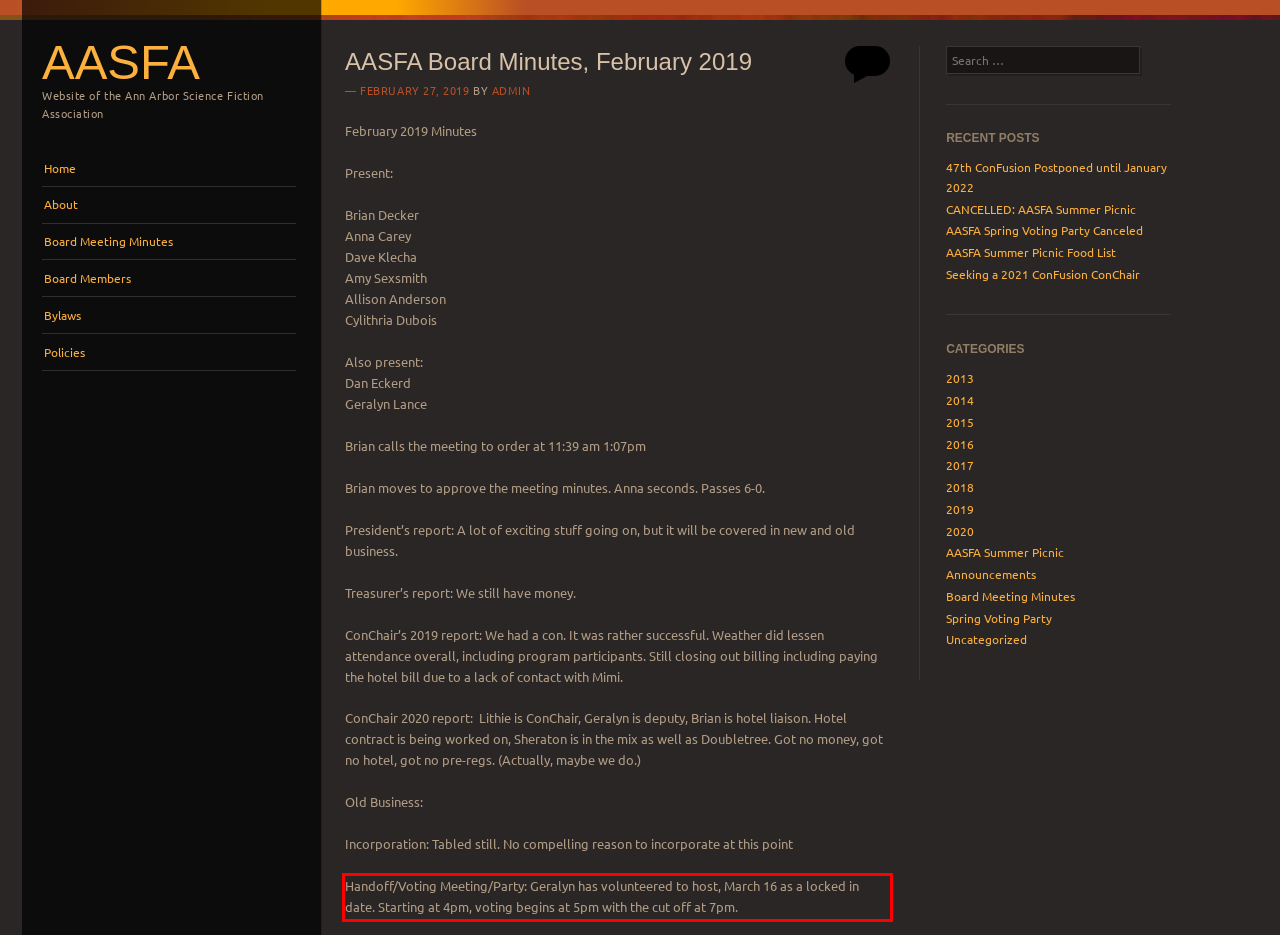From the screenshot of the webpage, locate the red bounding box and extract the text contained within that area.

Handoff/Voting Meeting/Party: Geralyn has volunteered to host, March 16 as a locked in date. Starting at 4pm, voting begins at 5pm with the cut off at 7pm.